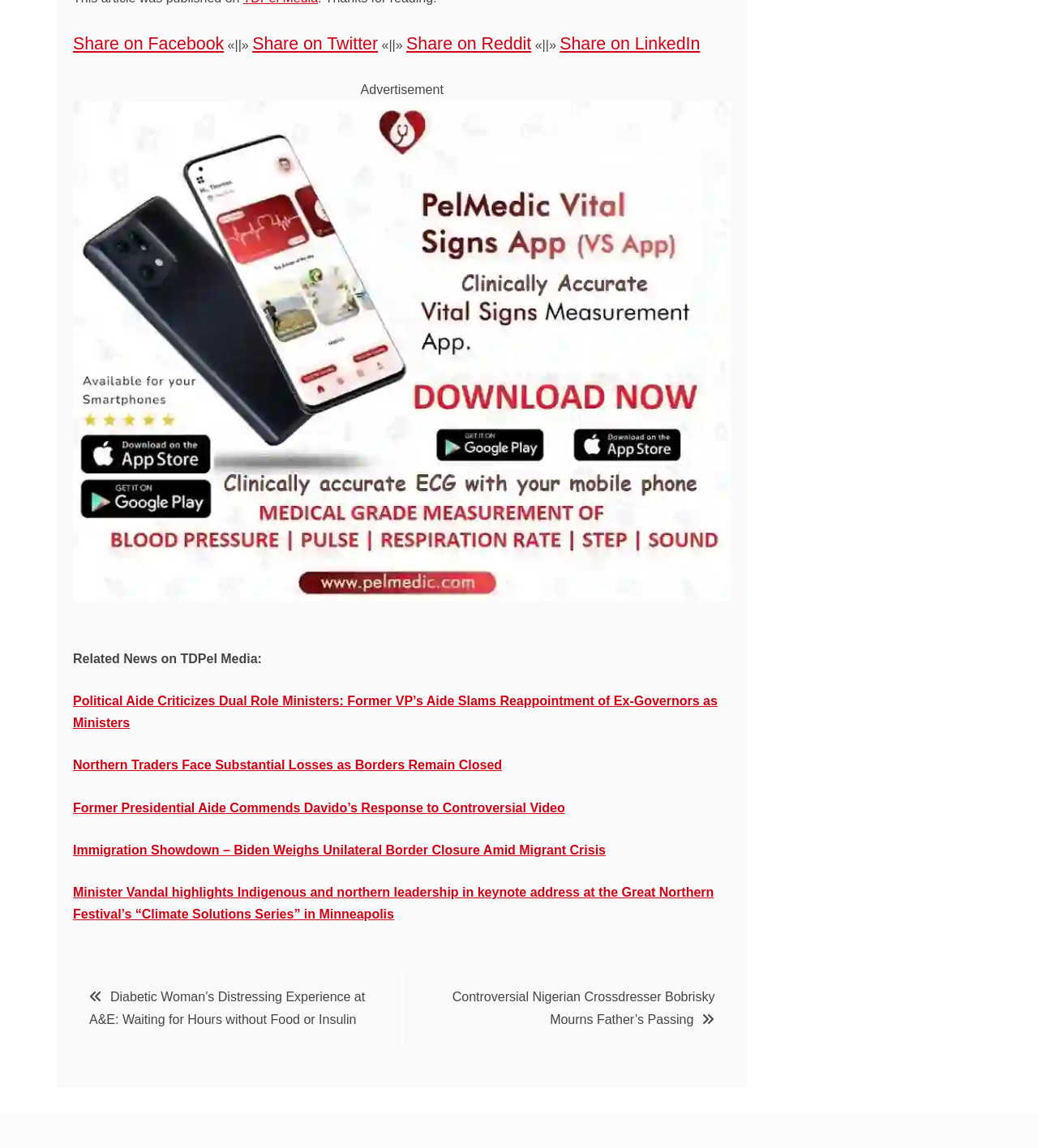Pinpoint the bounding box coordinates for the area that should be clicked to perform the following instruction: "Read Diabetic Woman’s Distressing Experience at A&E news".

[0.086, 0.863, 0.352, 0.894]